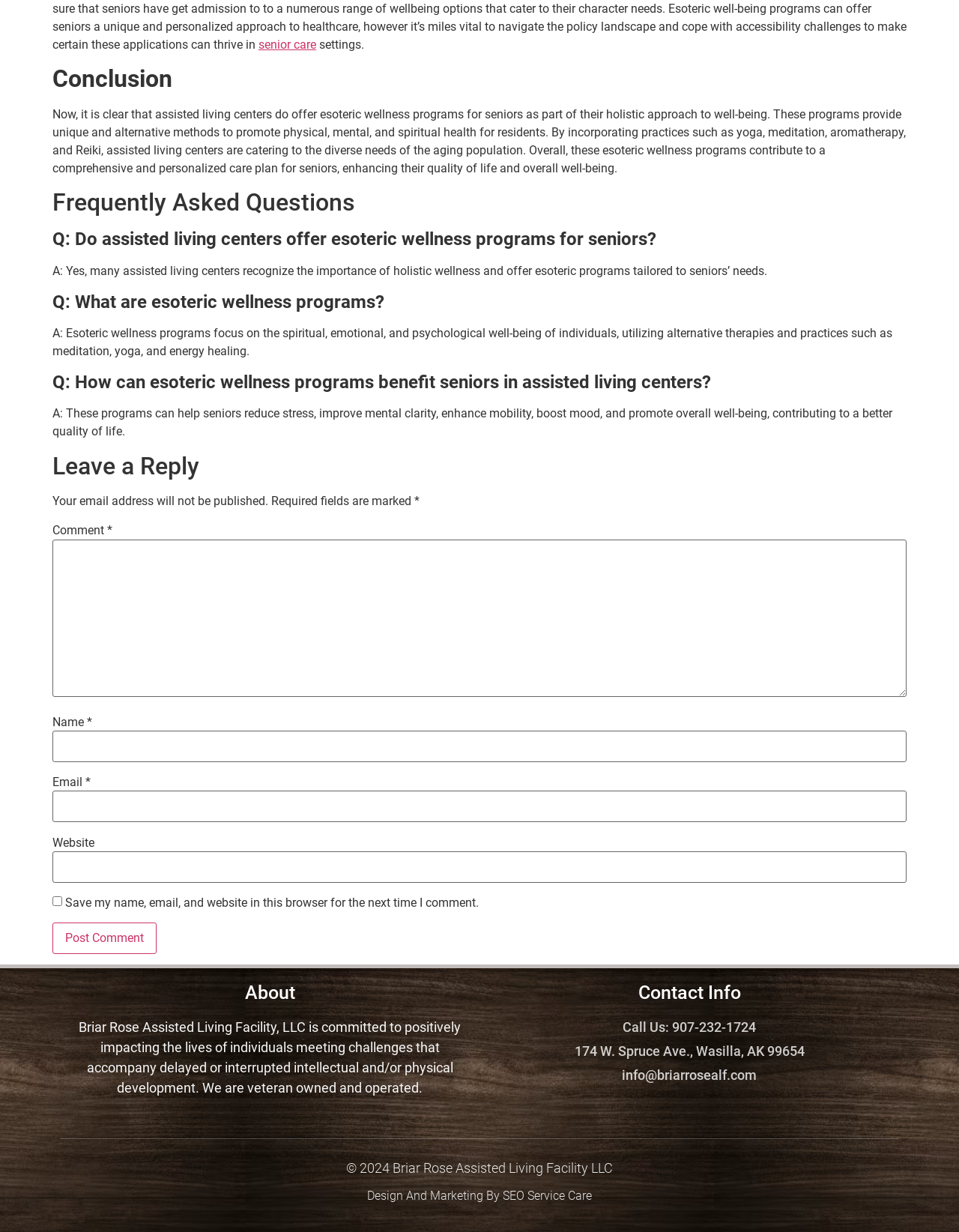What is the contact phone number of the facility?
Please ensure your answer is as detailed and informative as possible.

The contact phone number is located in the 'Contact Info' section at the bottom of the webpage, along with the facility's address and email.